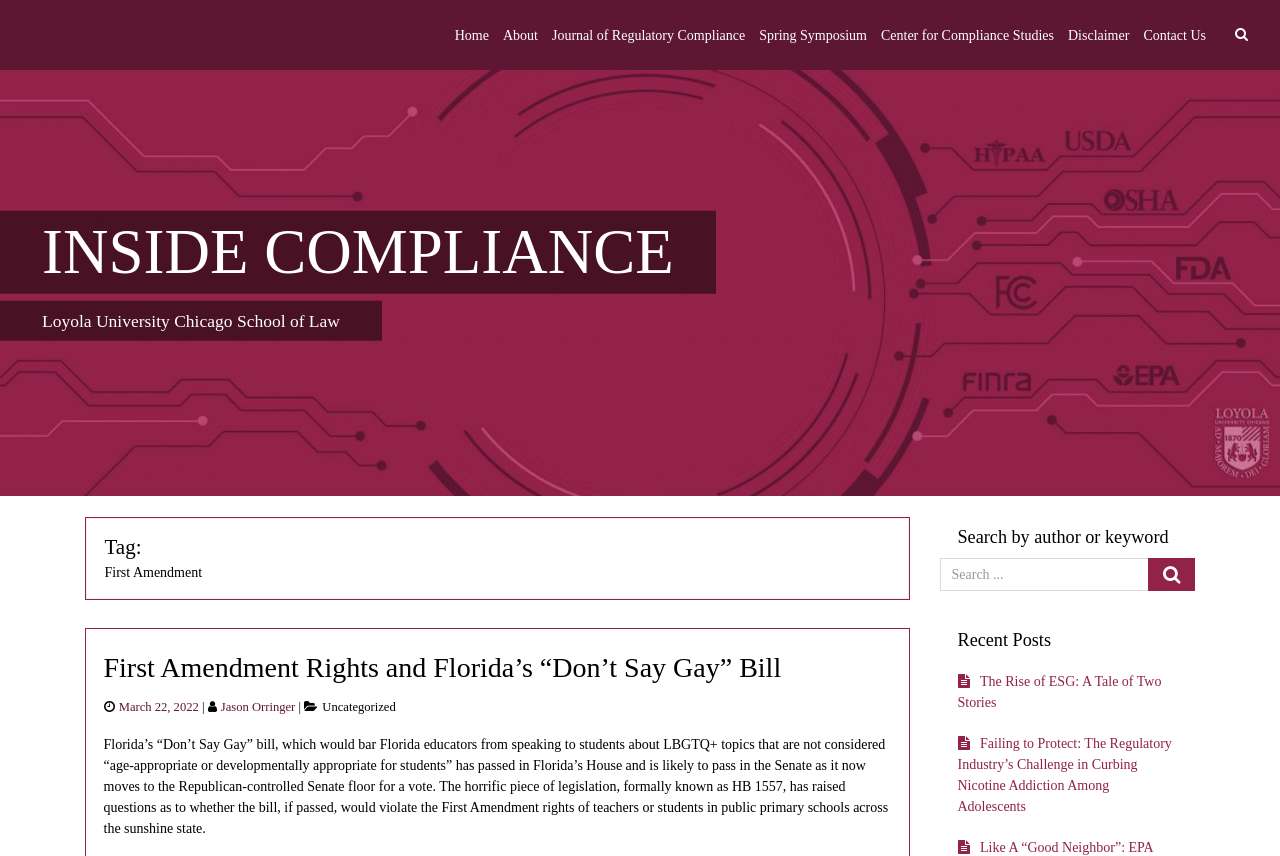What is the name of the university associated with this website?
Refer to the image and provide a one-word or short phrase answer.

Loyola University Chicago